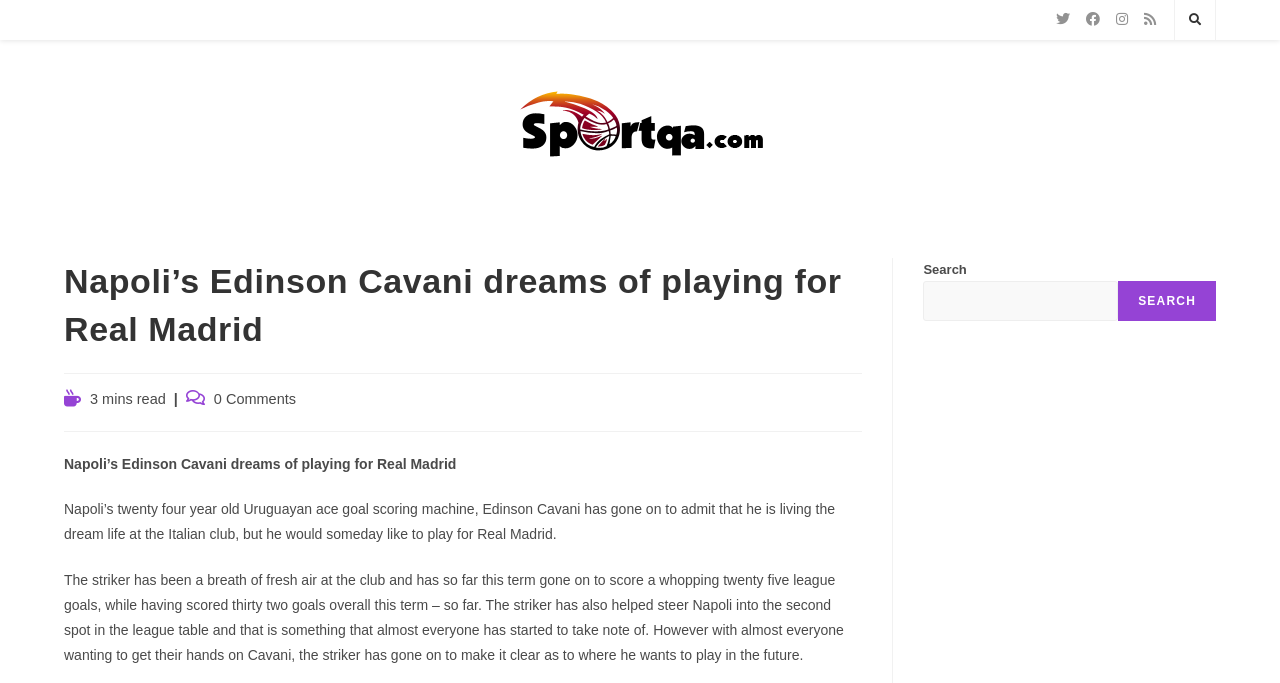Locate the bounding box of the UI element described in the following text: "alt="Buy Me A Coffee"".

None